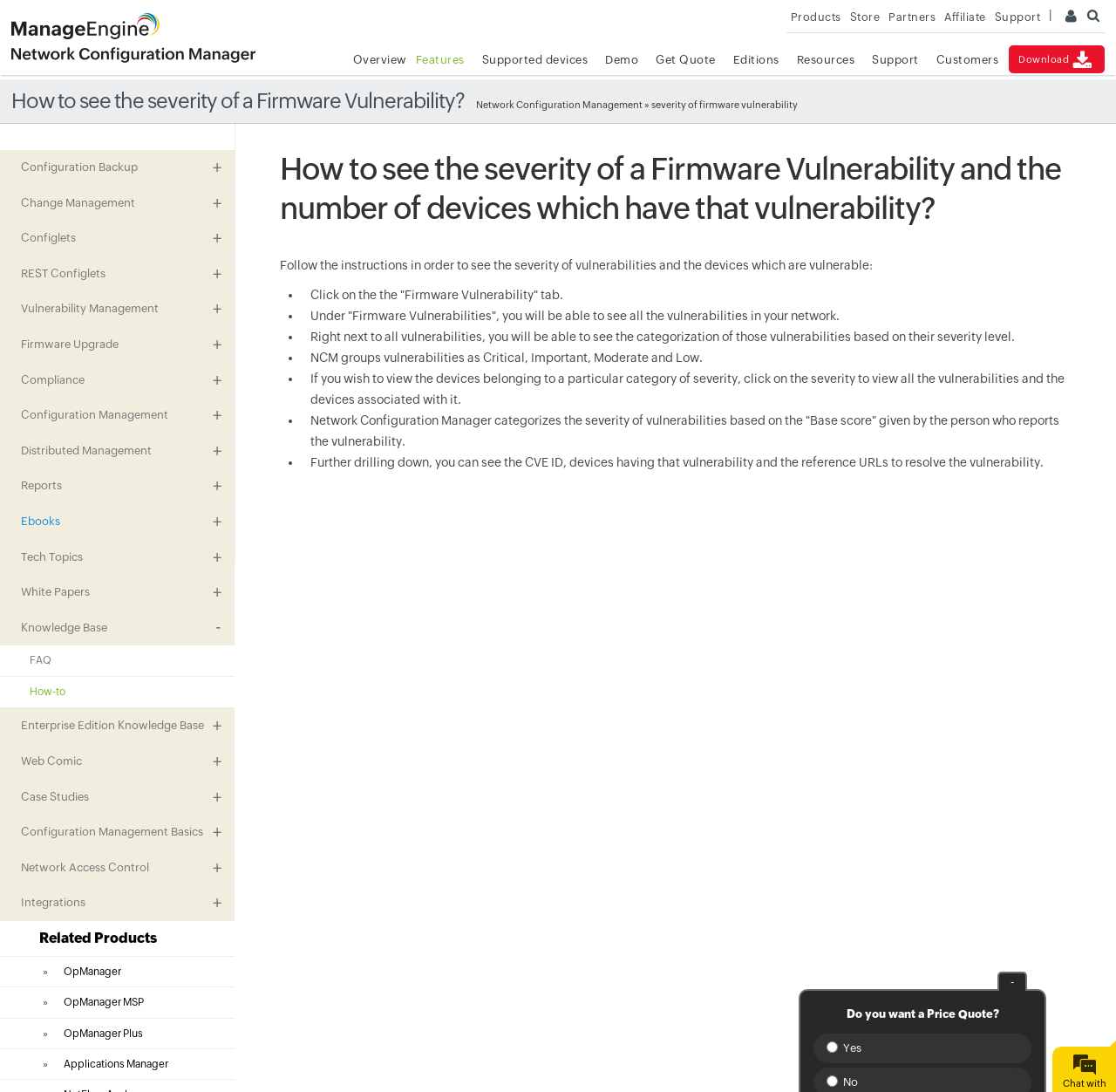Please identify the bounding box coordinates of the area that needs to be clicked to fulfill the following instruction: "Click on 'CRENET 2021 Track Sessions—Call for Proposals'."

None